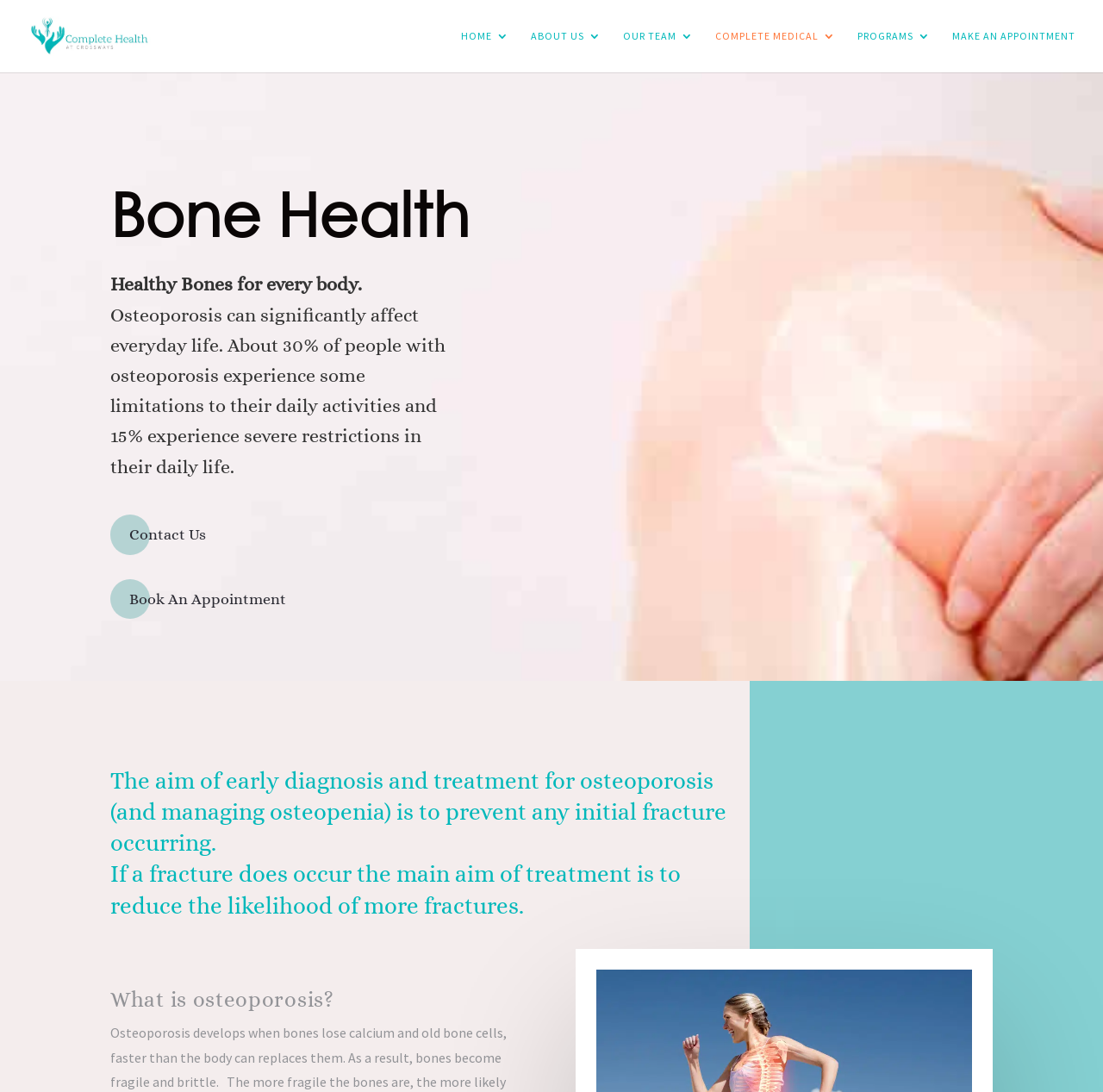Answer the question below with a single word or a brief phrase: 
How many links are in the top navigation bar?

6